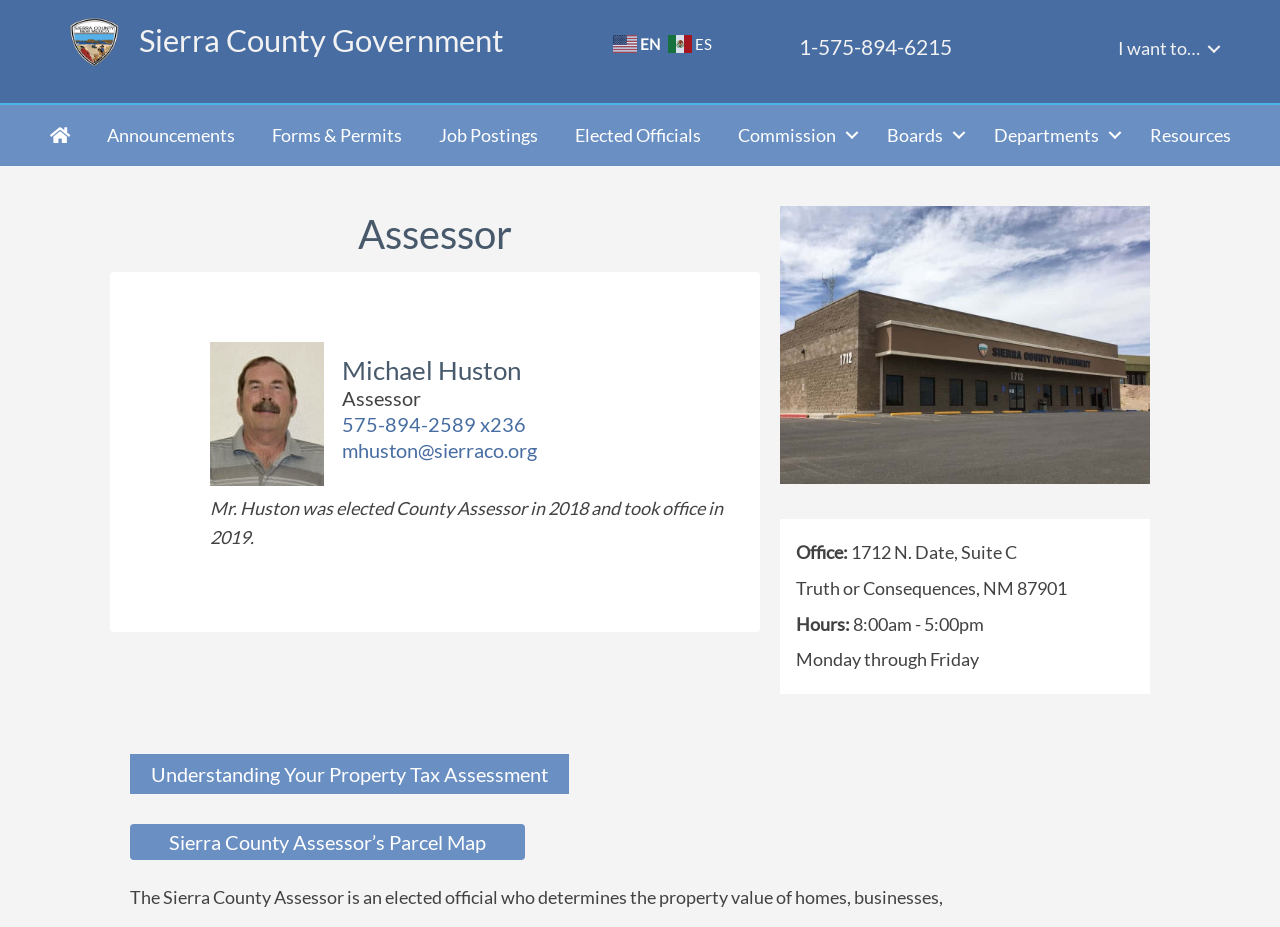Using the information in the image, give a detailed answer to the following question: What is the name of the County Assessor?

I found the answer by looking at the heading 'Assessor' and the subsequent text, which mentions 'Michael Huston' as the Assessor.